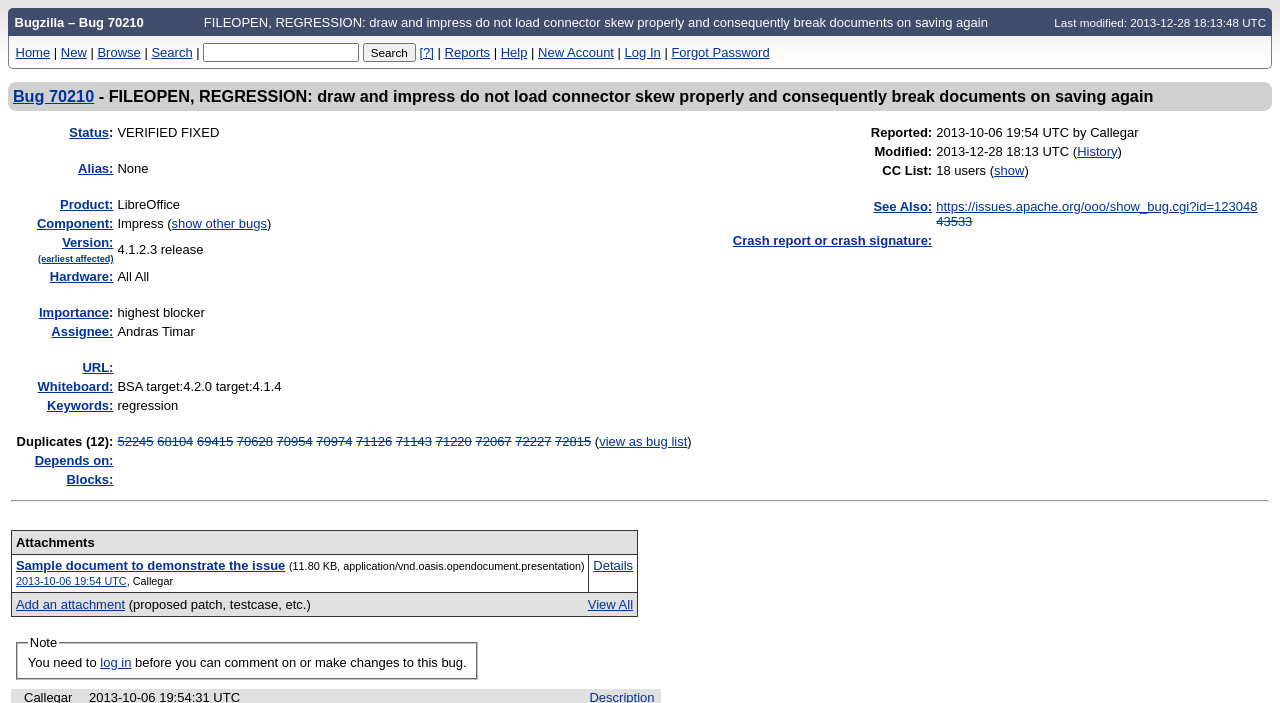Please identify the coordinates of the bounding box that should be clicked to fulfill this instruction: "Log in to the system by clicking on the 'Log In' link".

[0.488, 0.063, 0.516, 0.085]